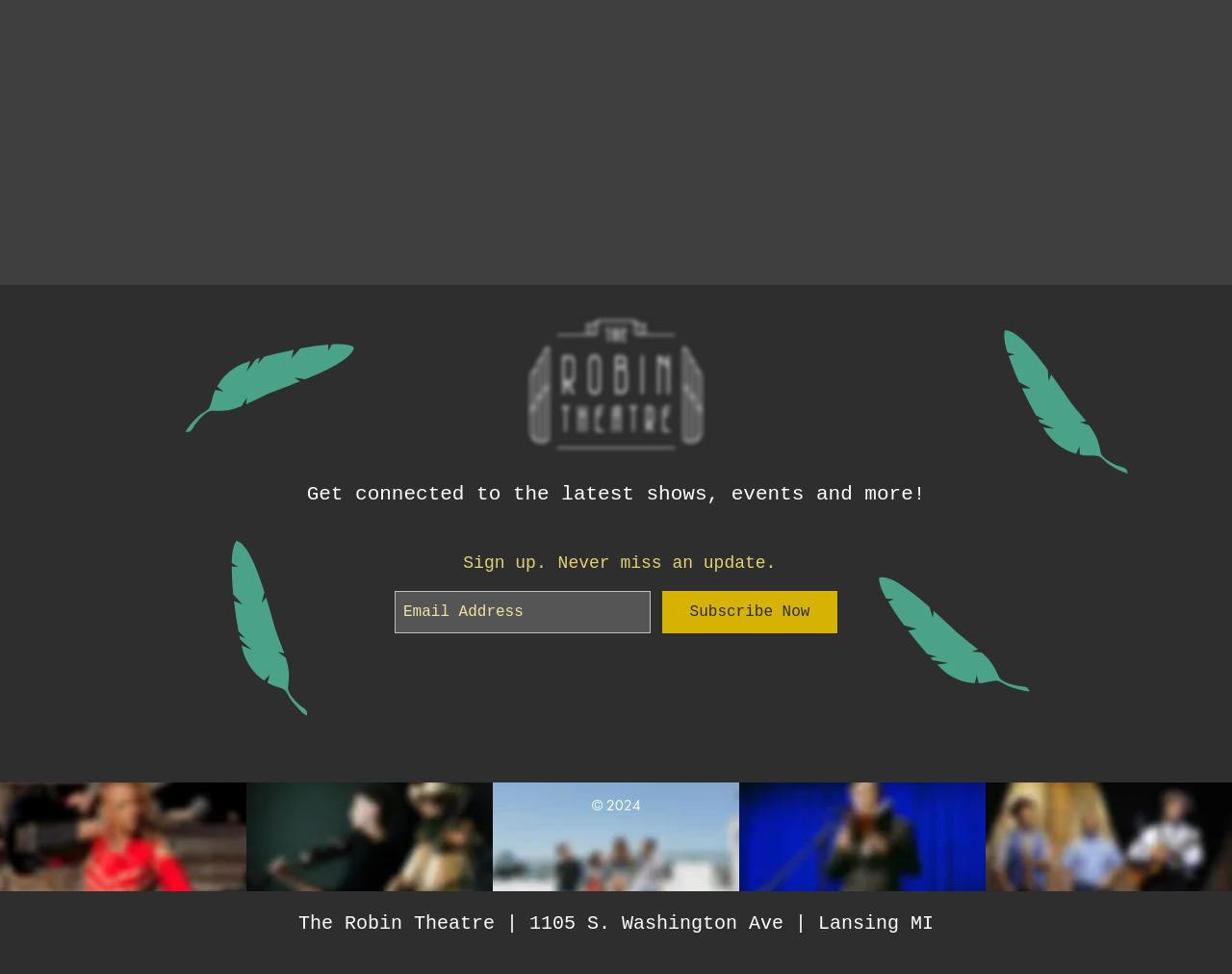Extract the bounding box for the UI element that matches this description: "Subscribe Now".

[0.538, 0.607, 0.68, 0.65]